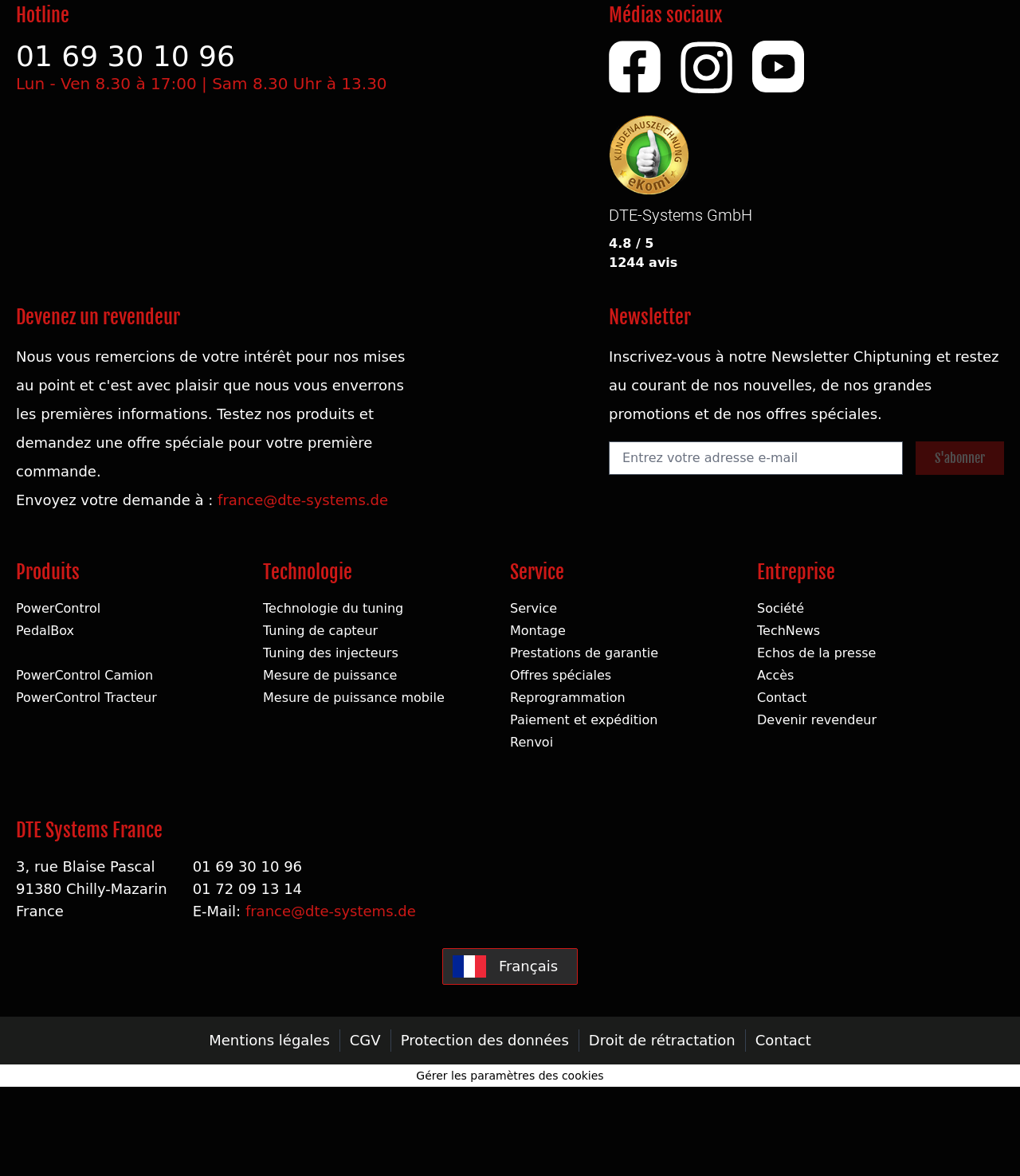Please identify the bounding box coordinates of the clickable region that I should interact with to perform the following instruction: "Visit the PowerControl product page". The coordinates should be expressed as four float numbers between 0 and 1, i.e., [left, top, right, bottom].

[0.016, 0.511, 0.099, 0.523]